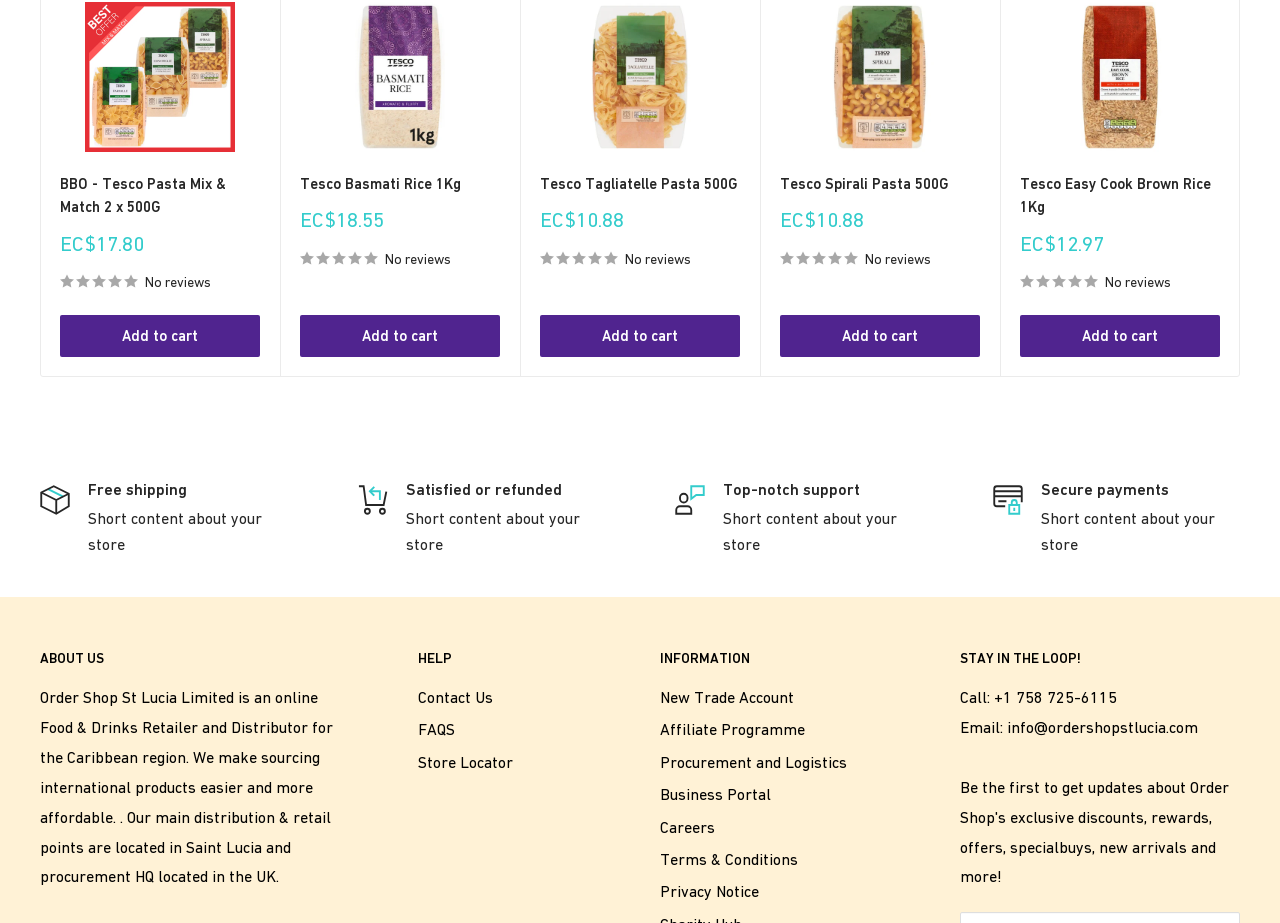Identify the bounding box coordinates for the region of the element that should be clicked to carry out the instruction: "Go to next page". The bounding box coordinates should be four float numbers between 0 and 1, i.e., [left, top, right, bottom].

[0.955, 0.175, 0.982, 0.213]